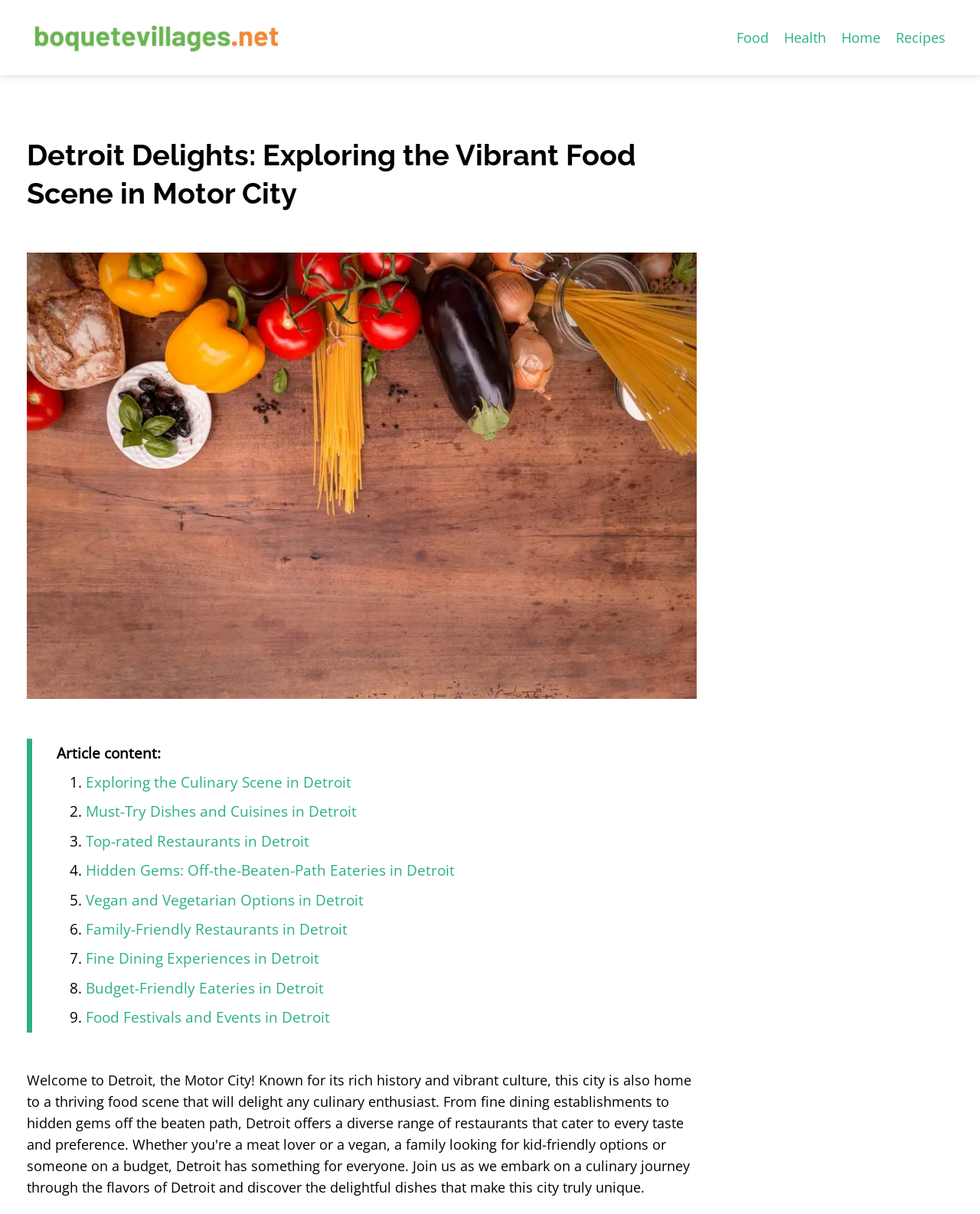Identify and extract the main heading from the webpage.

Detroit Delights: Exploring the Vibrant Food Scene in Motor City